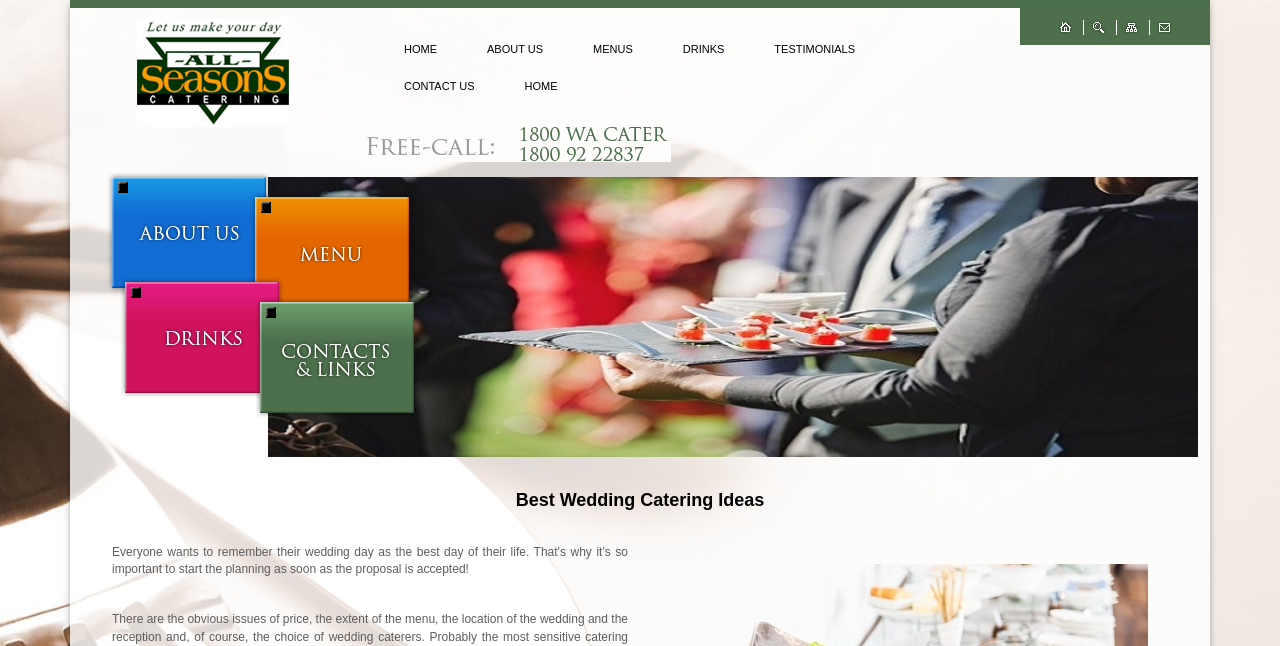Answer the following query with a single word or phrase:
How many images are there on the webpage?

7